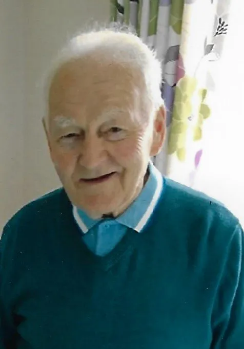Describe in detail everything you see in the image.

The image features an elderly man with a warm smile, dressed in a turquoise sweater over a collared shirt. His light-colored hair is slightly tousled, and he appears to be standing in a well-lit room adorned with light-colored curtains that have floral patterns. This photo captures a moment of joy and gentle spirit, reflecting a life well-lived. The context surrounding the image suggests it is a memorial tribute, likely connected to the remembrance of Noel Coggins, who passed away peacefully at the Riverview Nursing Home in Ballina, highlighting his connection to family and friends.